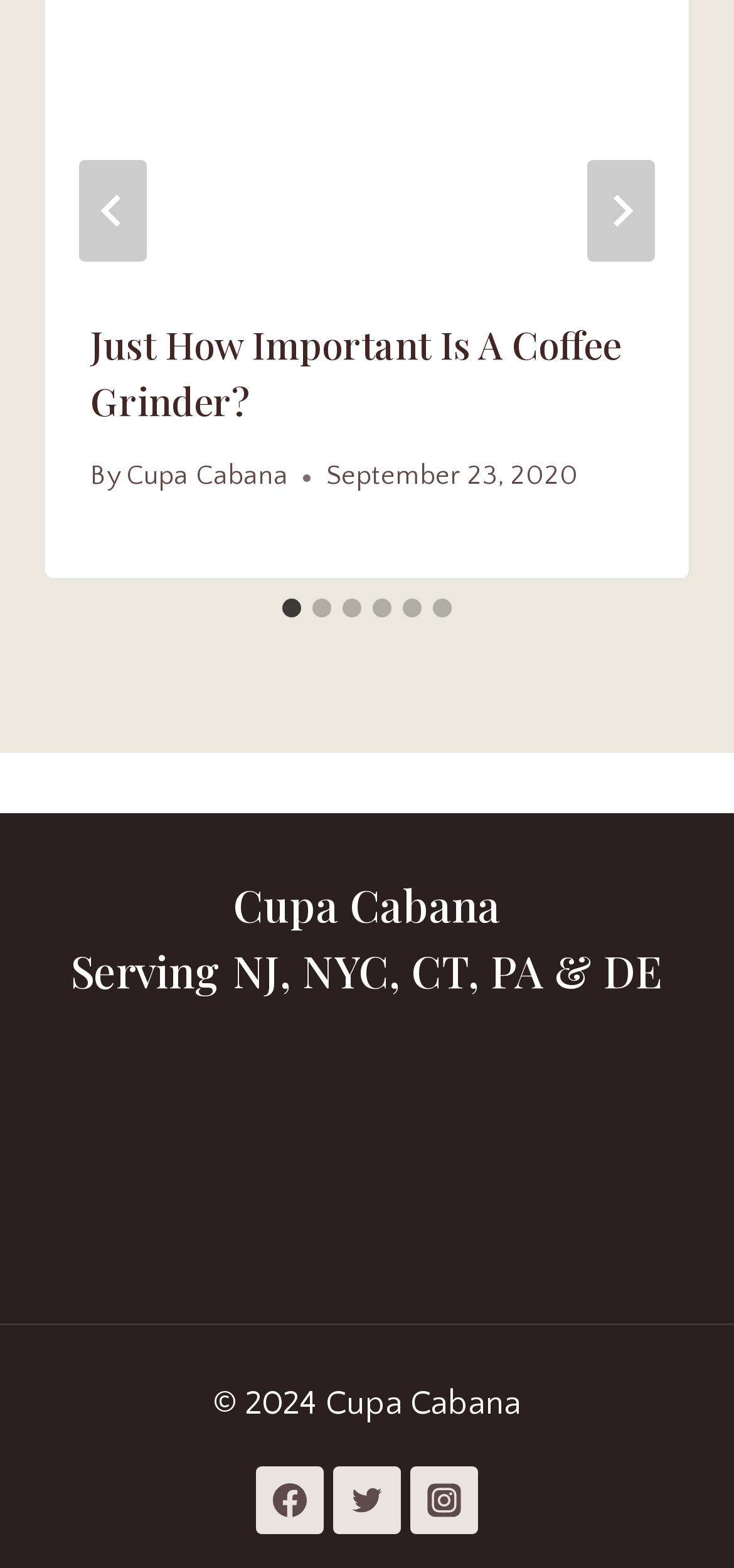What is the title of the article?
Utilize the image to construct a detailed and well-explained answer.

The title of the article can be found in the header section of the webpage, which is 'Just How Important Is A Coffee Grinder?'.